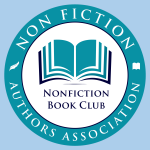Depict the image with a detailed narrative.

The image features the logo of the Nonfiction Authors Association, prominently displaying the name "Nonfiction Book Club." The design incorporates an open book symbol centered within a circular format, emphasizing the theme of literature and knowledge sharing. The color scheme consists of a vibrant teal border surrounding the white circle, which enhances the visibility of the elements. The logo reflects the association's mission to support nonfiction writers by fostering a community that promotes the exchange of ideas and resources. This visual identity encapsulates the essence of the club, inviting authors to engage with one another and cultivate their craft.